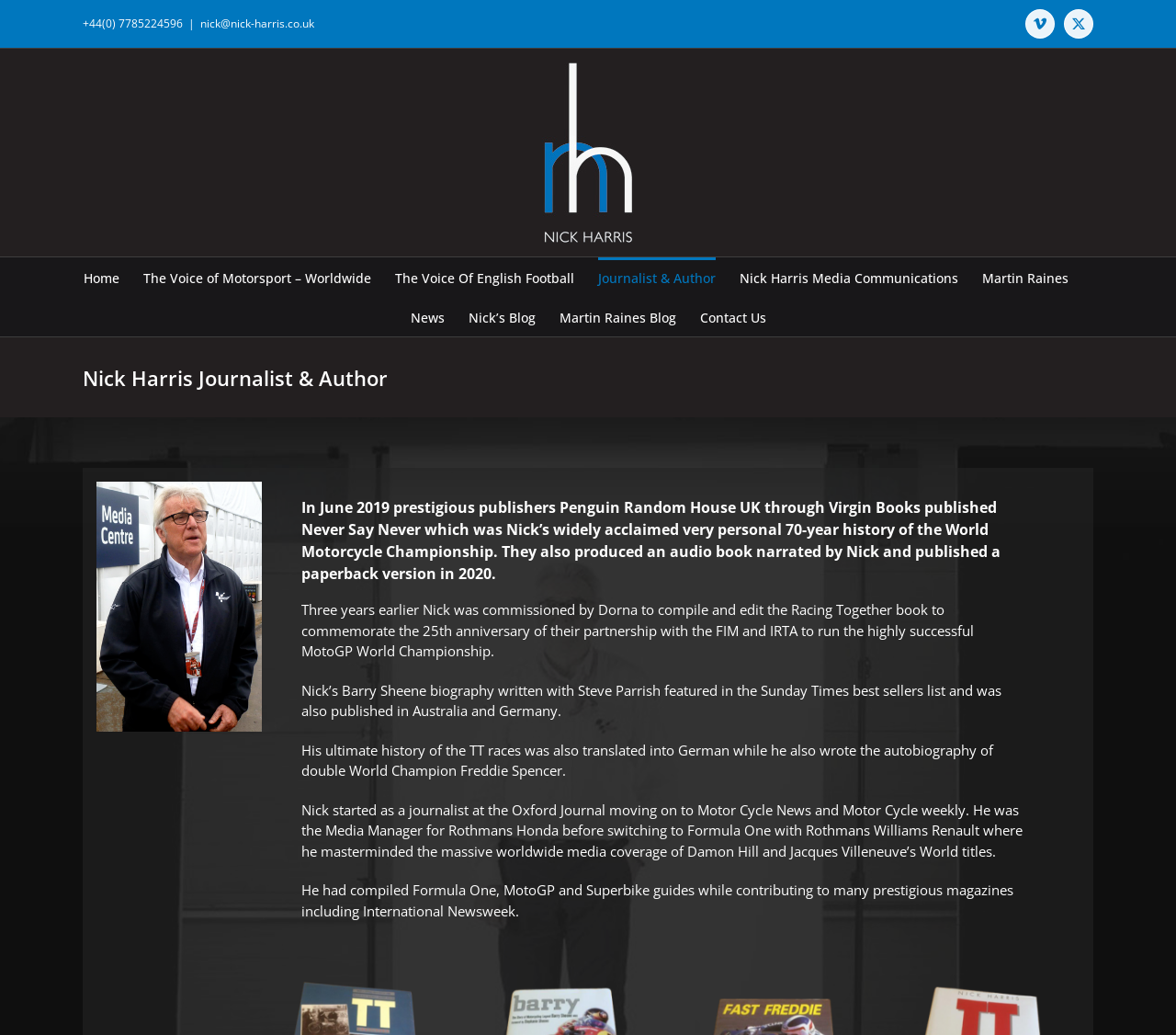Determine the bounding box coordinates for the area that needs to be clicked to fulfill this task: "Call Nick Harris". The coordinates must be given as four float numbers between 0 and 1, i.e., [left, top, right, bottom].

[0.07, 0.015, 0.155, 0.03]